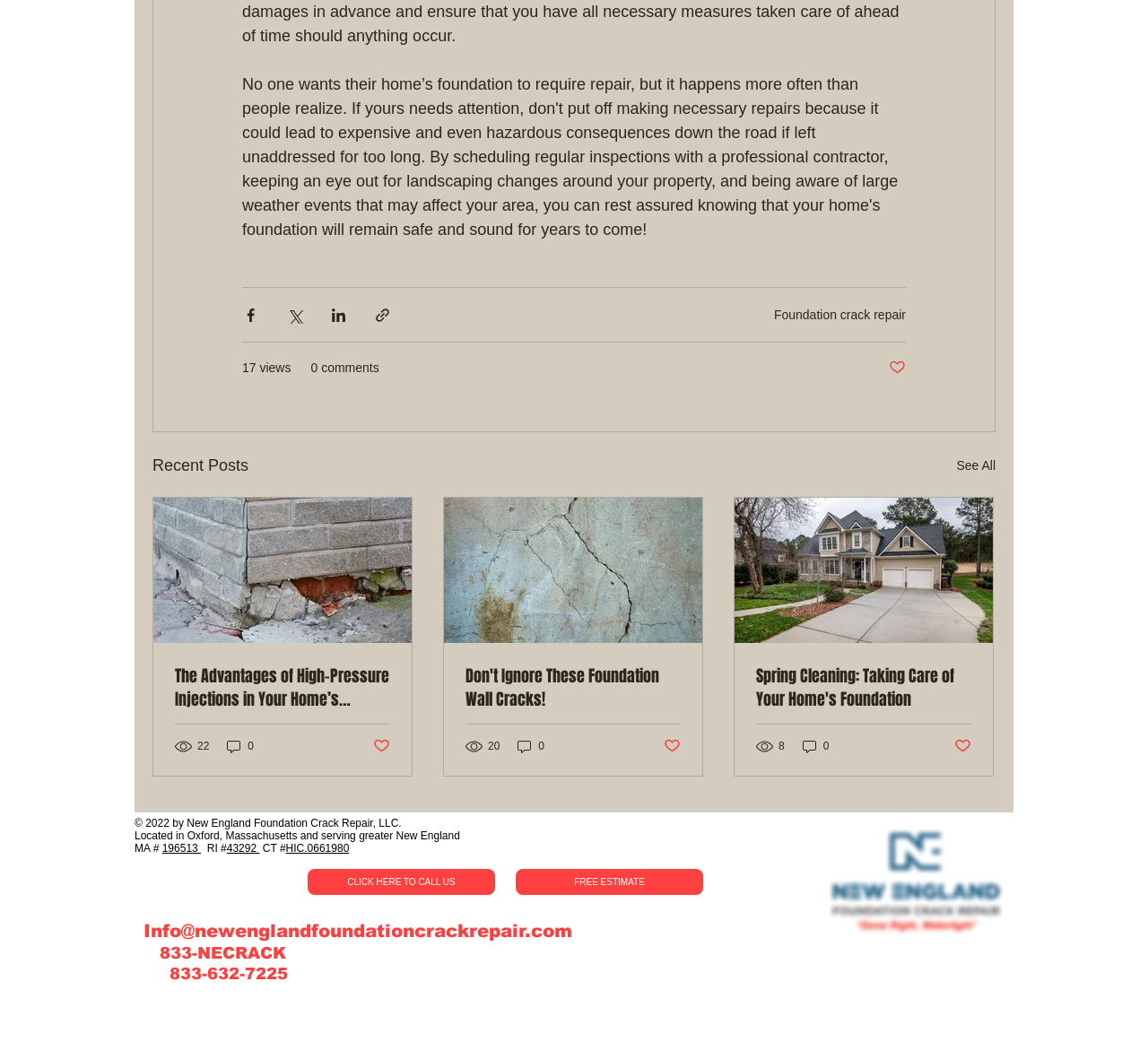Locate the bounding box coordinates of the element that should be clicked to fulfill the instruction: "Share via Facebook".

[0.211, 0.294, 0.226, 0.31]